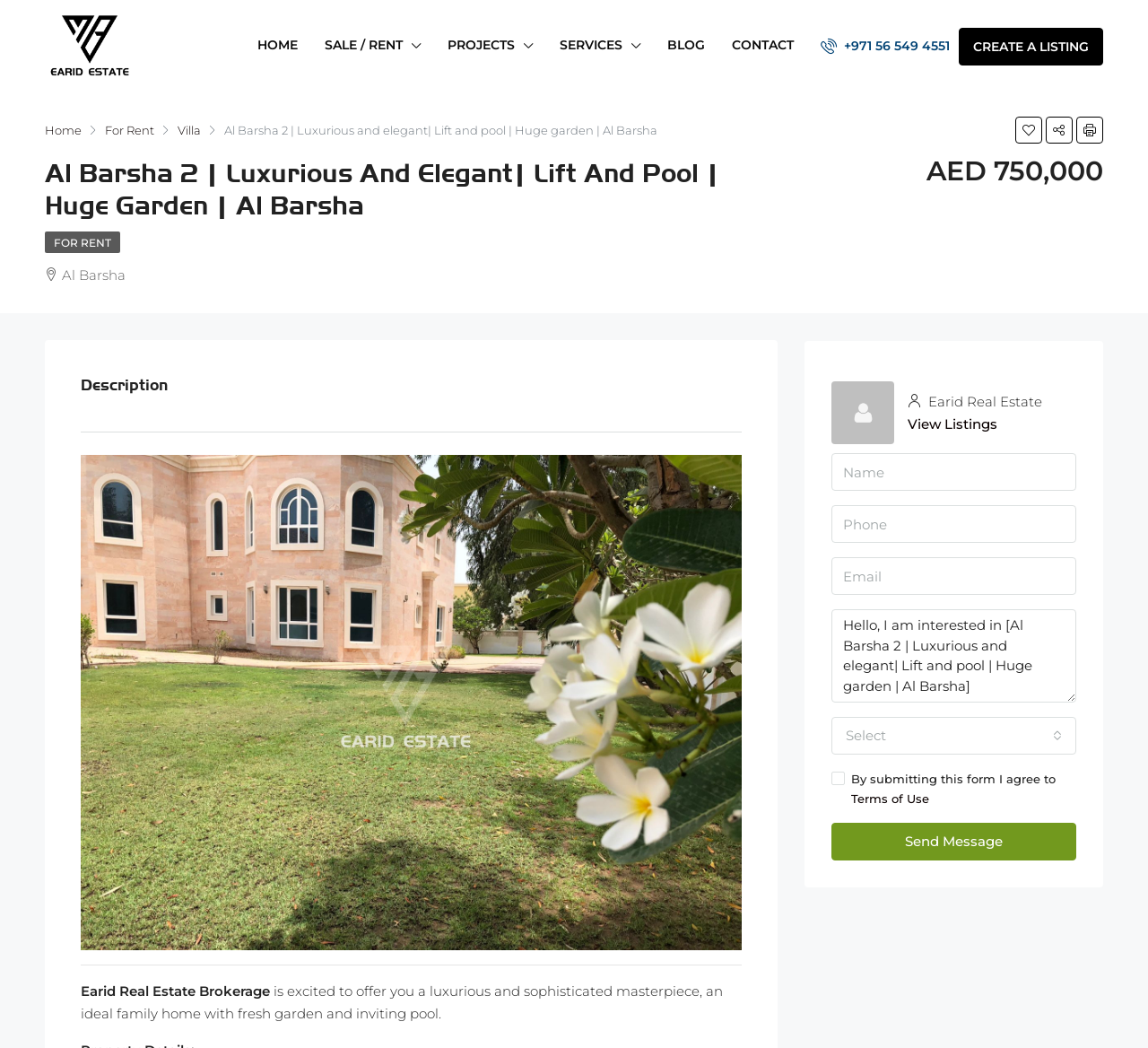Given the element description: "Terms of Use", predict the bounding box coordinates of the UI element it refers to, using four float numbers between 0 and 1, i.e., [left, top, right, bottom].

[0.741, 0.755, 0.809, 0.769]